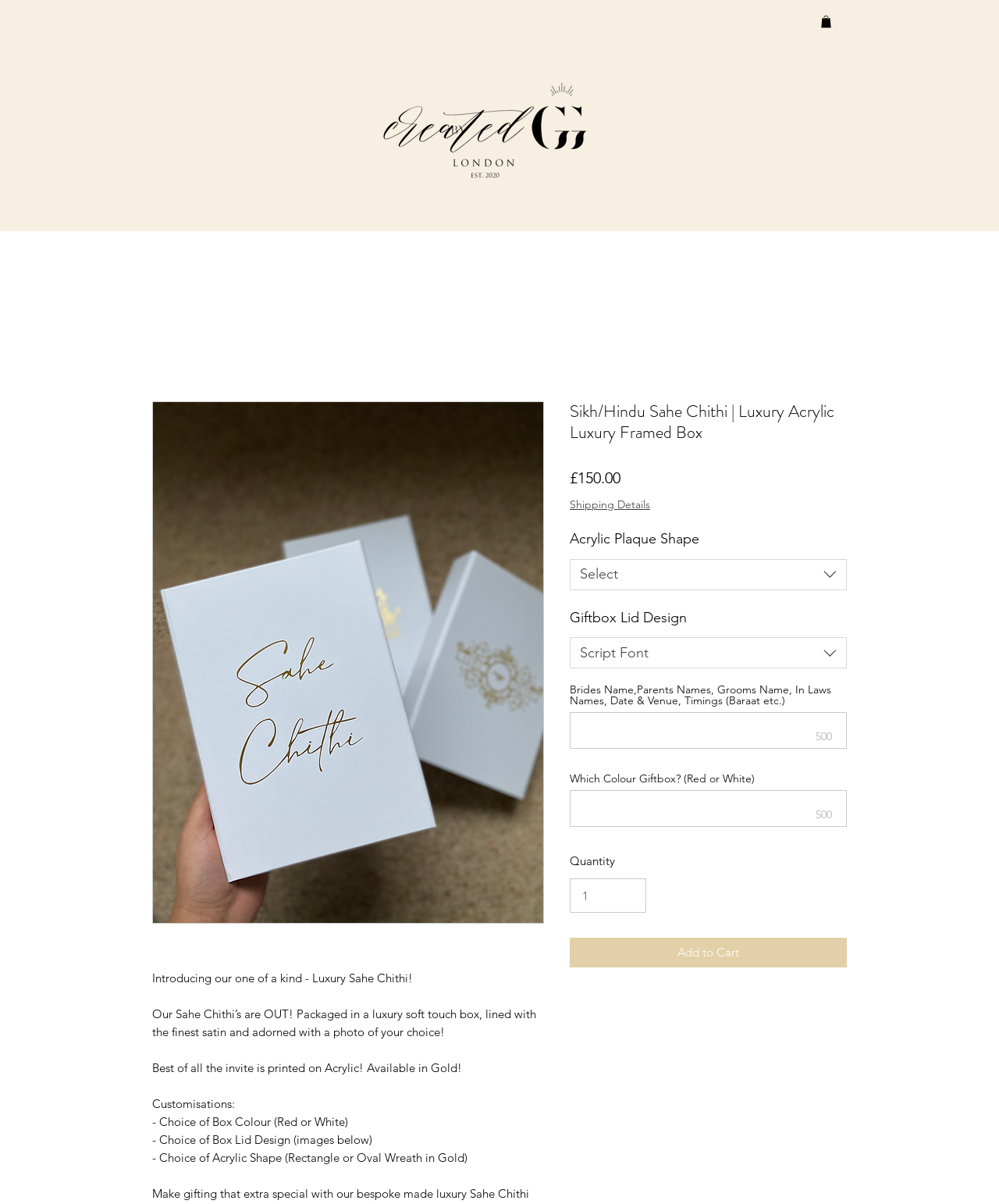Please identify the coordinates of the bounding box that should be clicked to fulfill this instruction: "Click on Add to Cart".

[0.57, 0.779, 0.848, 0.804]